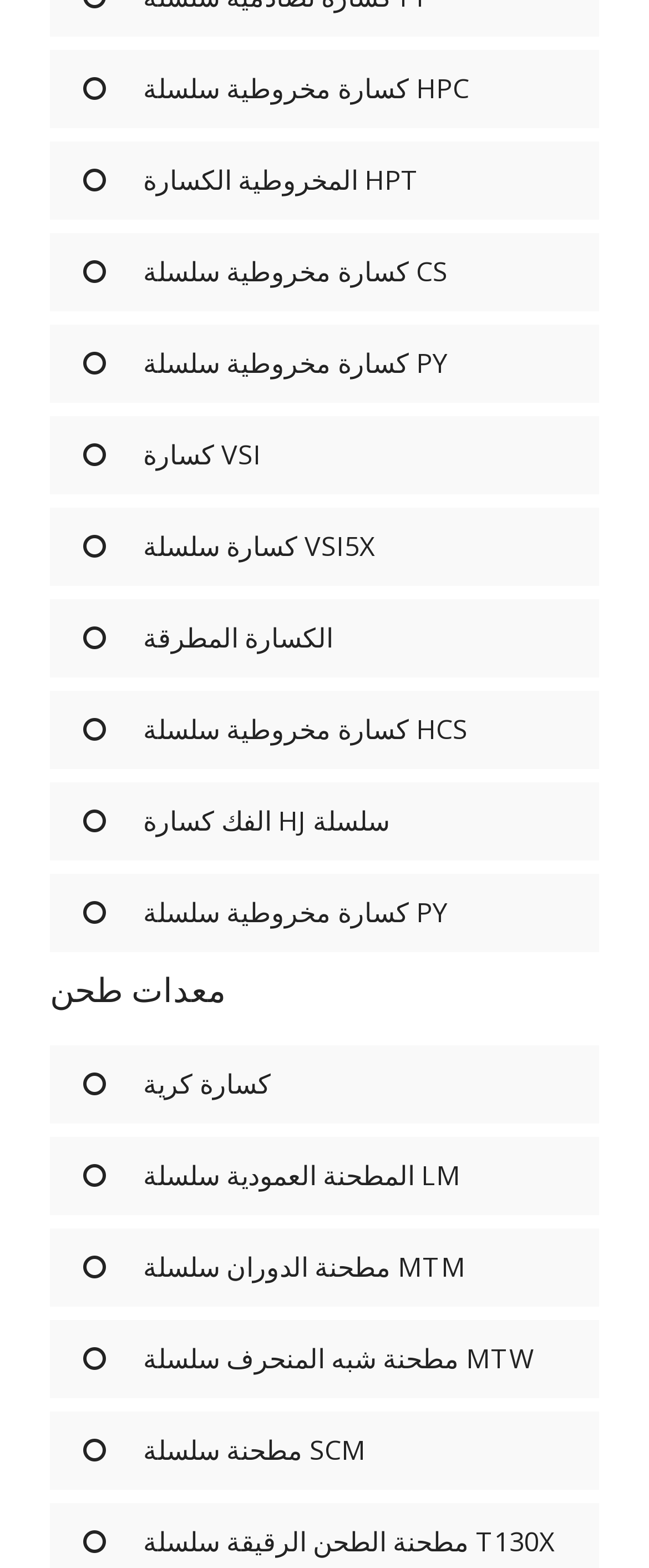Predict the bounding box coordinates of the UI element that matches this description: "كسارة كرية". The coordinates should be in the format [left, top, right, bottom] with each value between 0 and 1.

[0.128, 0.68, 0.418, 0.703]